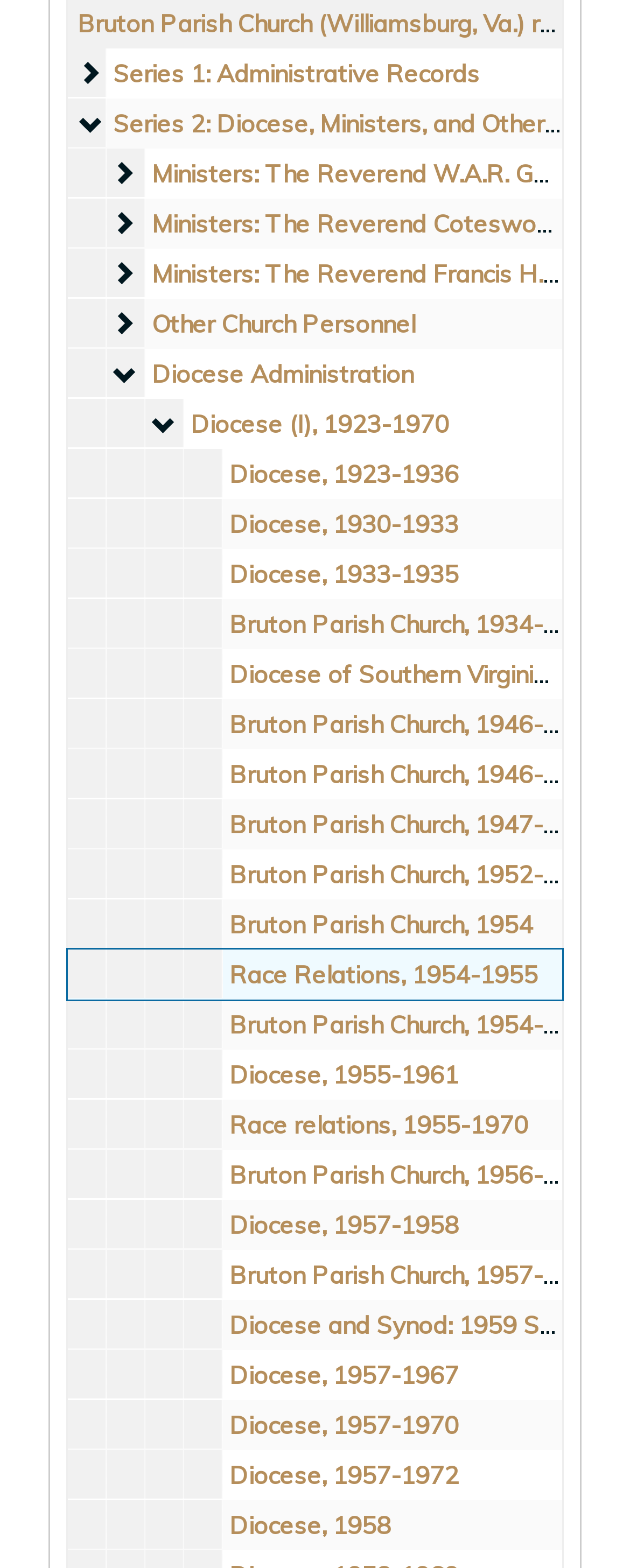Determine the bounding box coordinates of the clickable region to carry out the instruction: "View Ministers: The Reverend W.A.R. Goodwin".

[0.241, 0.1, 0.977, 0.12]